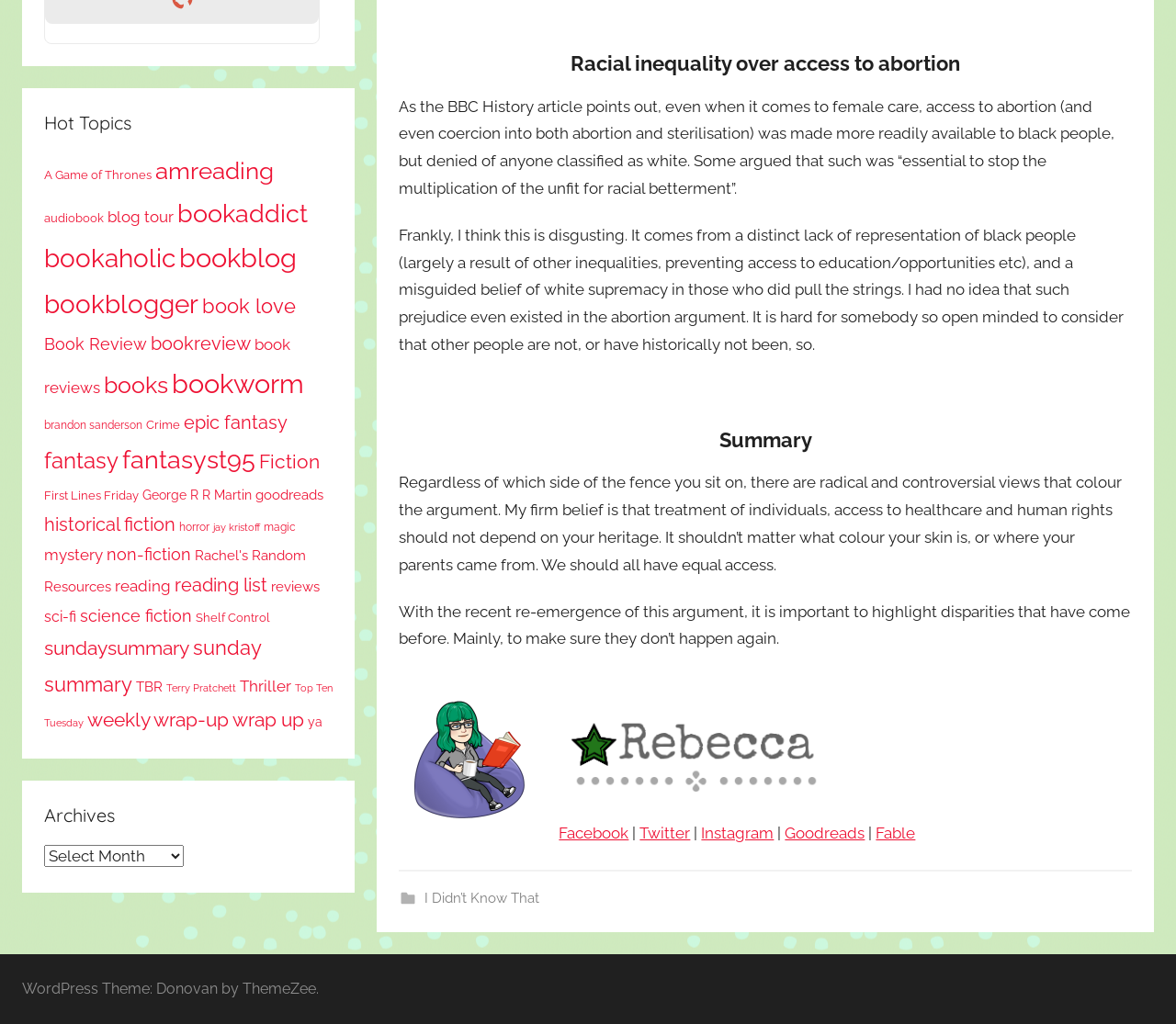Highlight the bounding box coordinates of the element you need to click to perform the following instruction: "Click on the 'Facebook' link."

[0.475, 0.805, 0.535, 0.823]